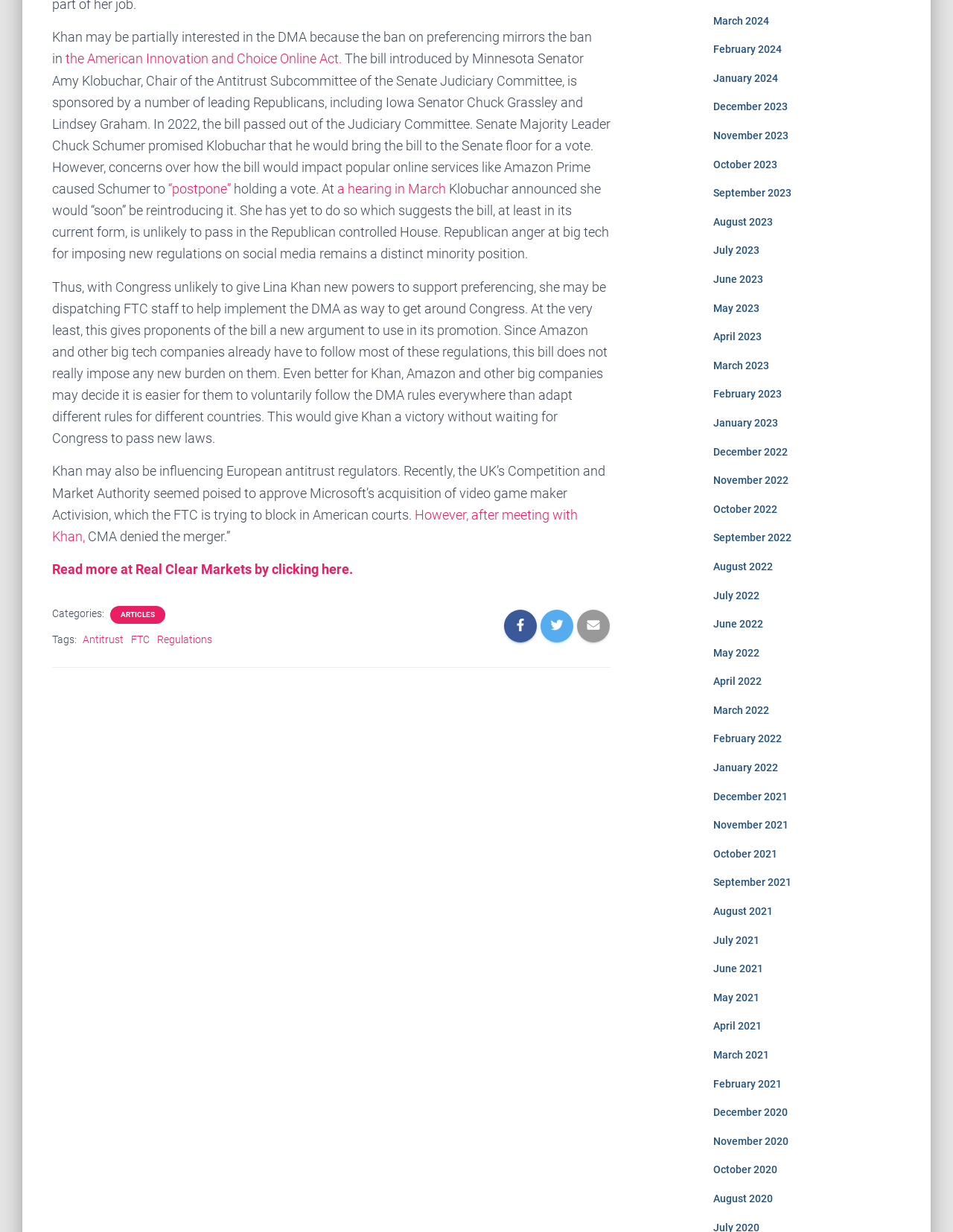Indicate the bounding box coordinates of the element that must be clicked to execute the instruction: "Read more about the article". The coordinates should be given as four float numbers between 0 and 1, i.e., [left, top, right, bottom].

[0.055, 0.455, 0.37, 0.468]